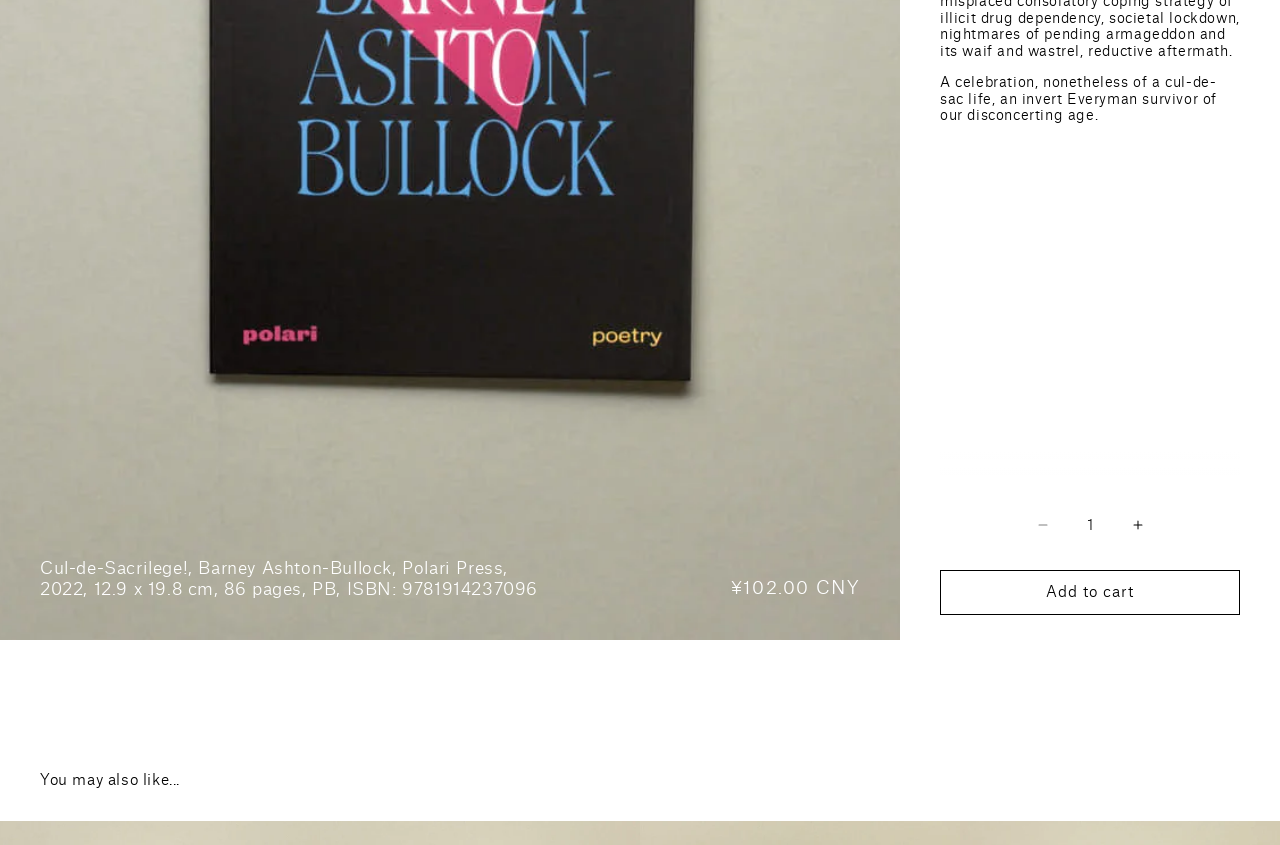Given the description "Learn More", provide the bounding box coordinates of the corresponding UI element.

None